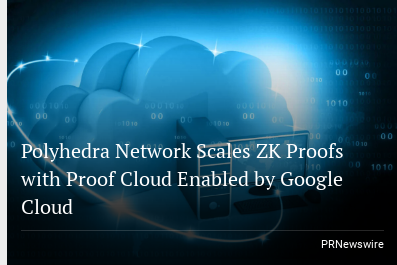What is the source of the graphic?
Give a detailed explanation using the information visible in the image.

The graphic is sourced from PRNewswire, which signifies its importance in the contemporary tech landscape, indicating that it is a press release or a news article related to the Polyhedra Network's advancements.